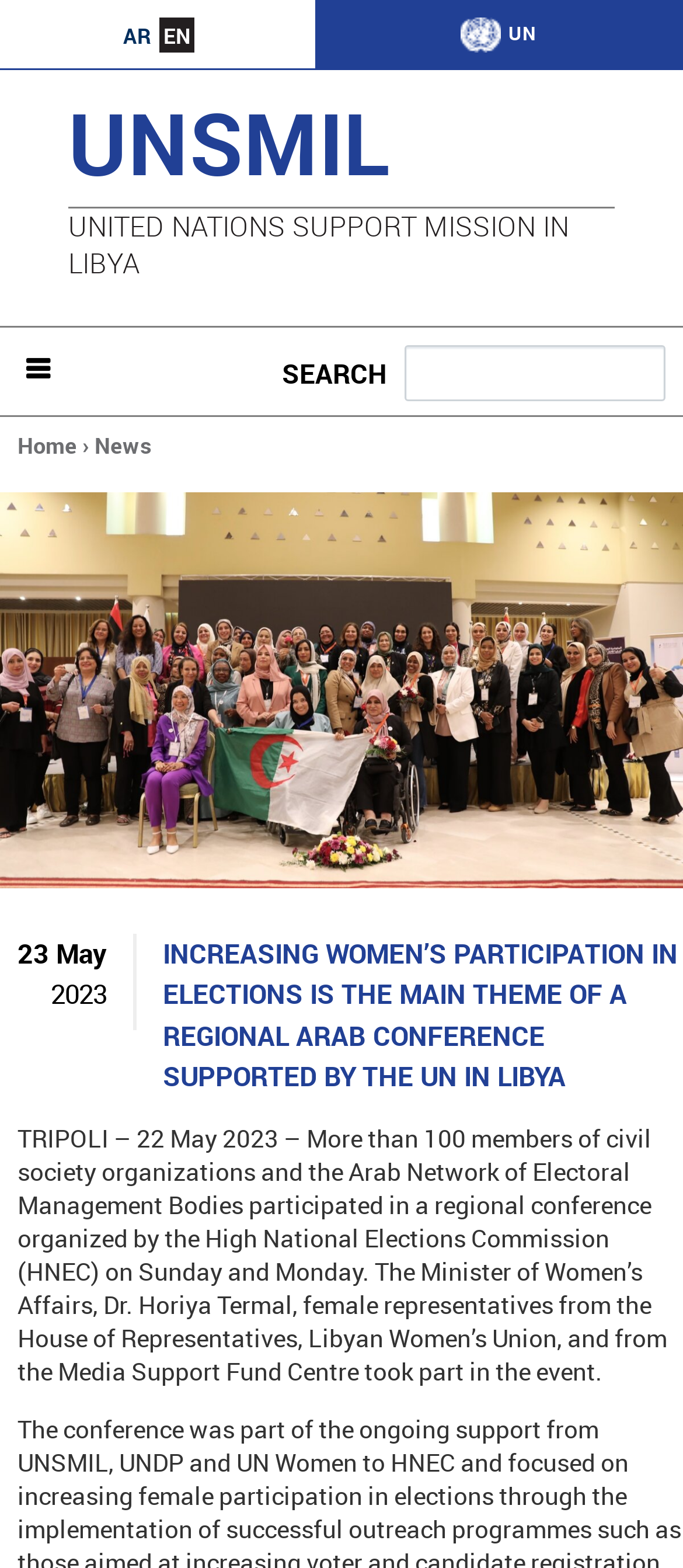What is the name of the Minister of Women’s Affairs?
Please answer the question as detailed as possible.

I found the name mentioned in the article, which states 'The Minister of Women’s Affairs, Dr. Horiya Termal, ...', indicating that the Minister of Women’s Affairs is Dr. Horiya Termal.